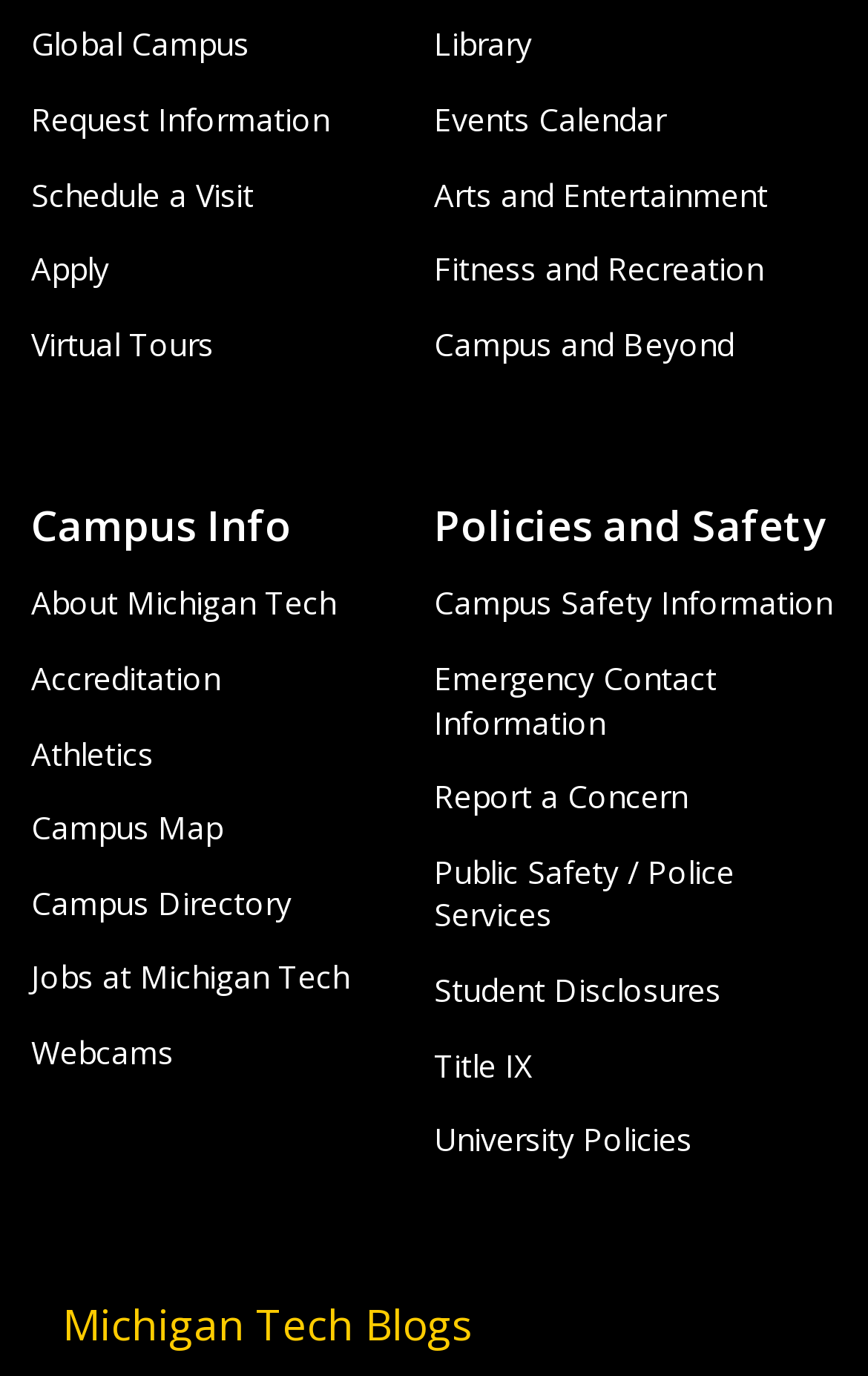From the element description: "Schedule a Visit", extract the bounding box coordinates of the UI element. The coordinates should be expressed as four float numbers between 0 and 1, in the order [left, top, right, bottom].

[0.036, 0.126, 0.292, 0.156]